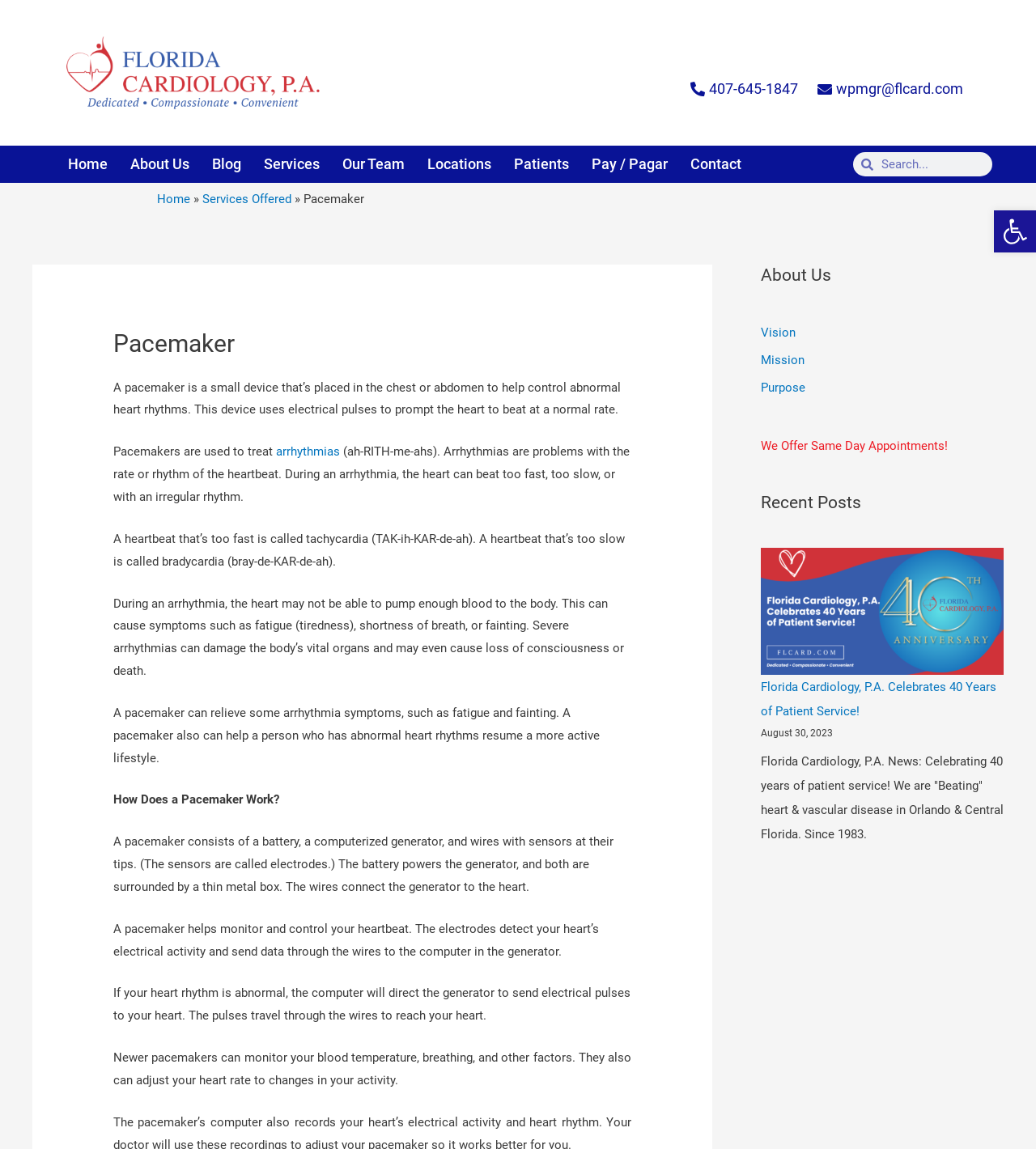Predict the bounding box of the UI element that fits this description: "Pay / Pagar".

[0.56, 0.127, 0.655, 0.159]